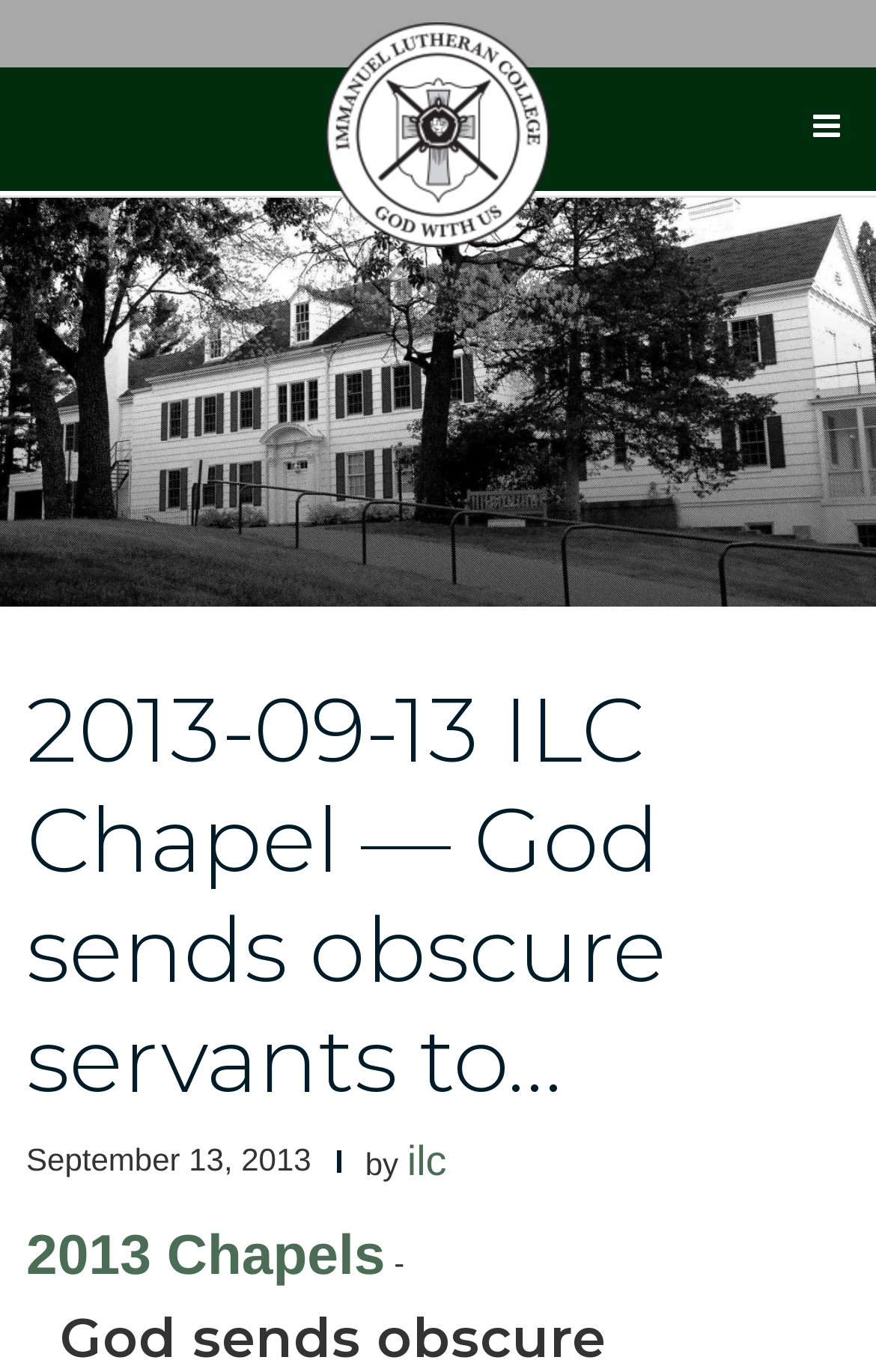Give the bounding box coordinates for the element described as: "ilc".

[0.465, 0.829, 0.51, 0.864]